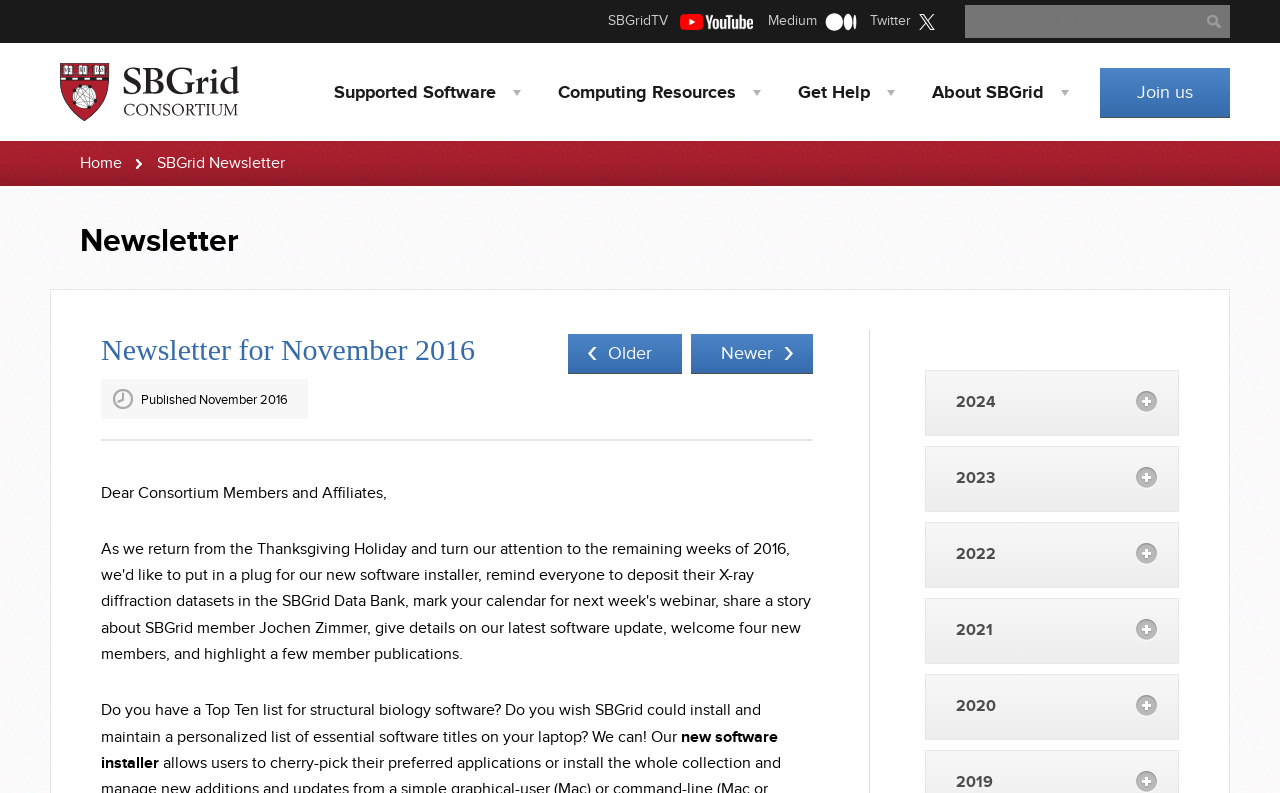Please locate the bounding box coordinates of the element's region that needs to be clicked to follow the instruction: "Visit Twitter page". The bounding box coordinates should be provided as four float numbers between 0 and 1, i.e., [left, top, right, bottom].

[0.68, 0.0, 0.73, 0.054]